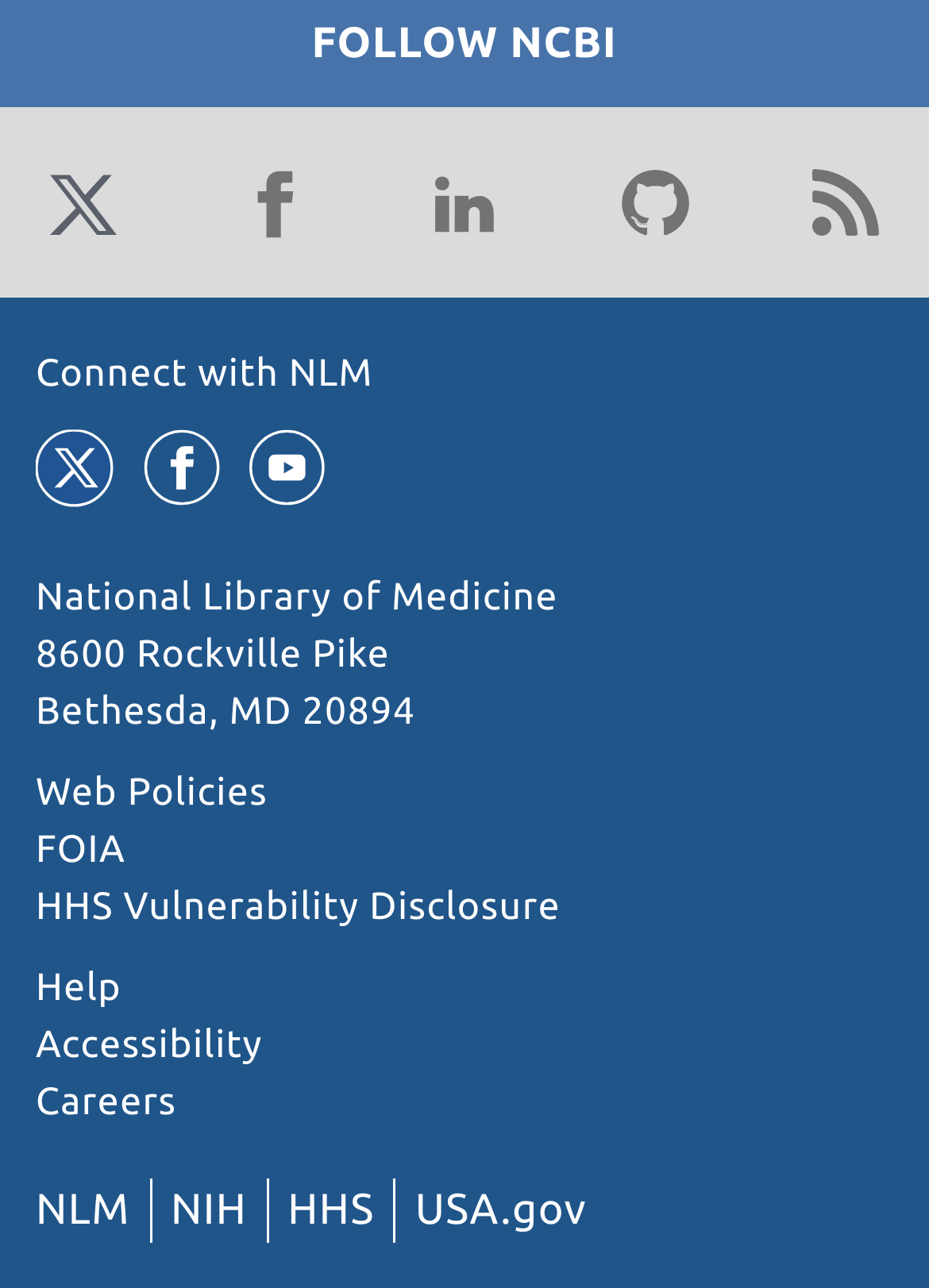Given the description "Web Policies", provide the bounding box coordinates of the corresponding UI element.

[0.038, 0.599, 0.288, 0.633]